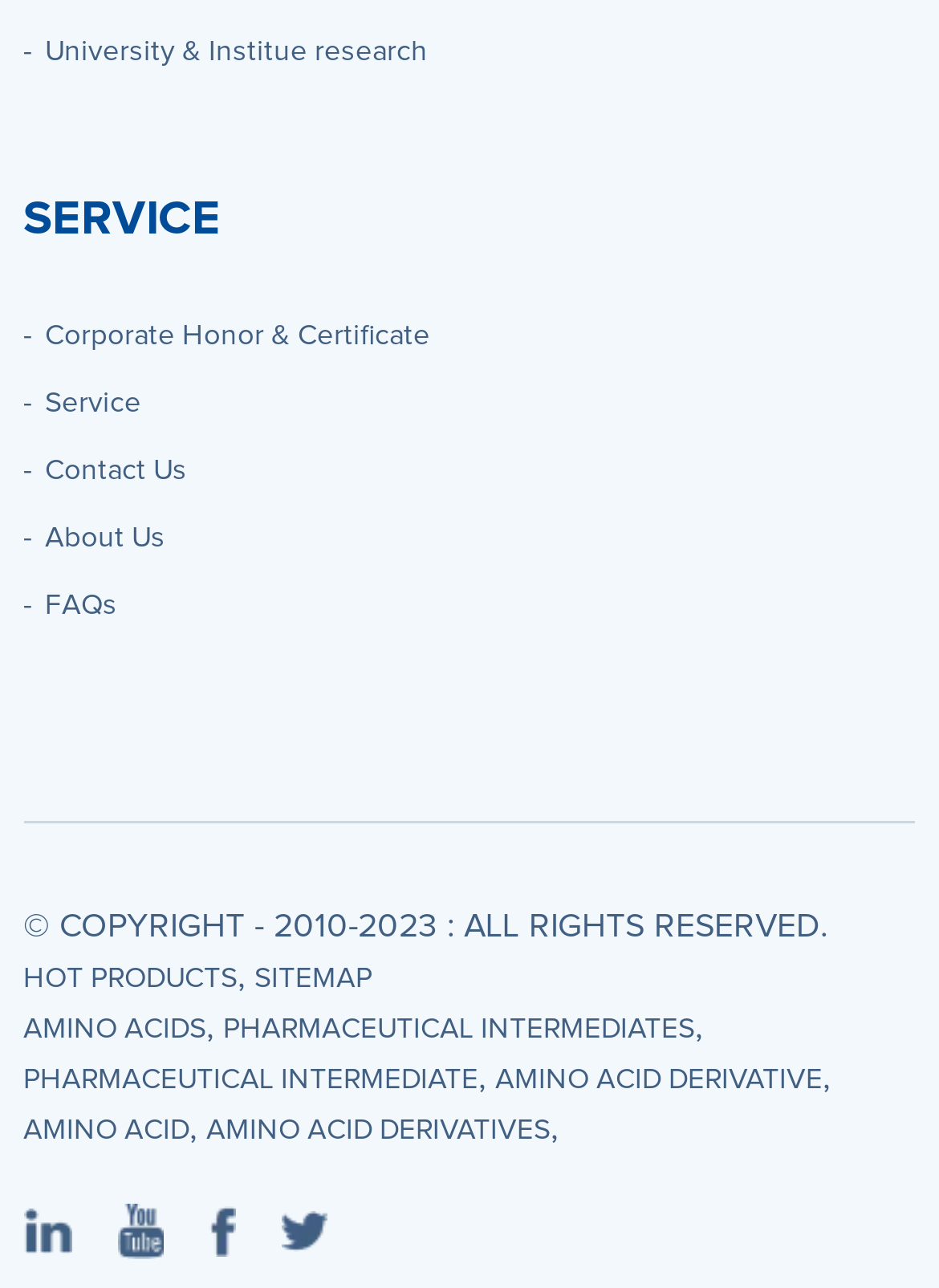Identify the bounding box coordinates for the element you need to click to achieve the following task: "Go to Service". Provide the bounding box coordinates as four float numbers between 0 and 1, in the form [left, top, right, bottom].

[0.048, 0.297, 0.151, 0.331]